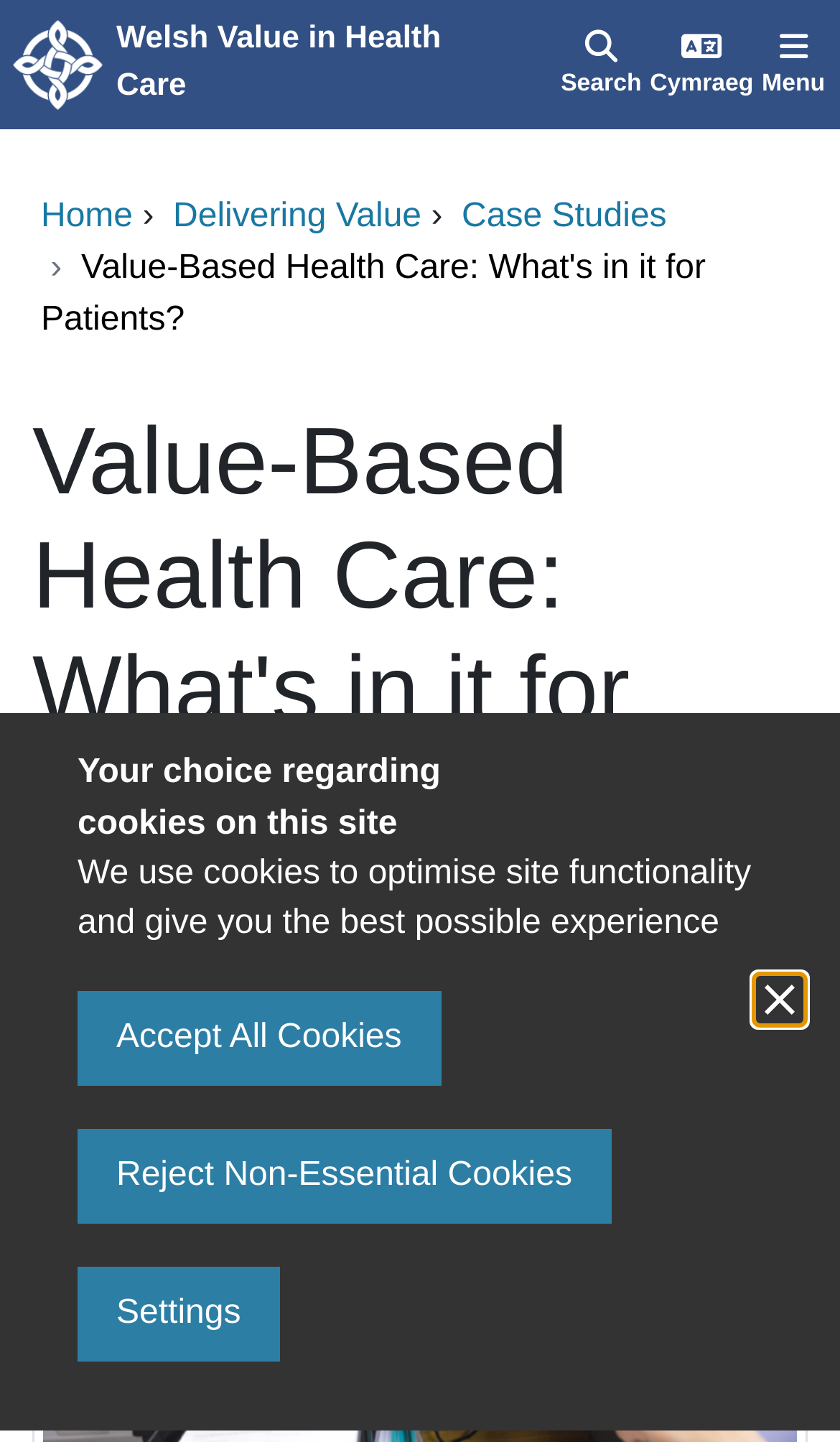Provide a short answer using a single word or phrase for the following question: 
How many buttons are in the top navigation bar?

4